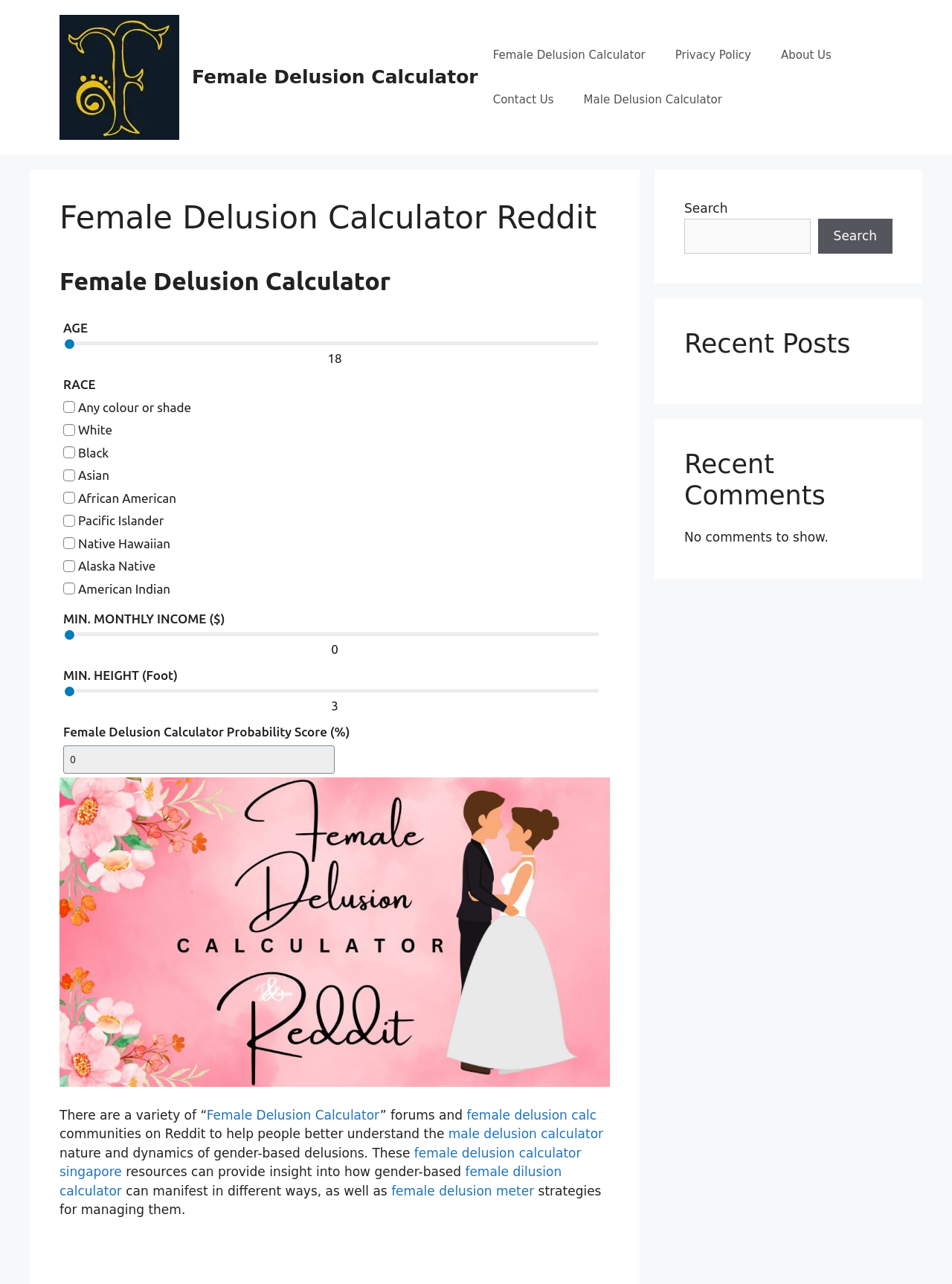Please answer the following question using a single word or phrase: 
What is the purpose of this calculator?

To understand male delusion